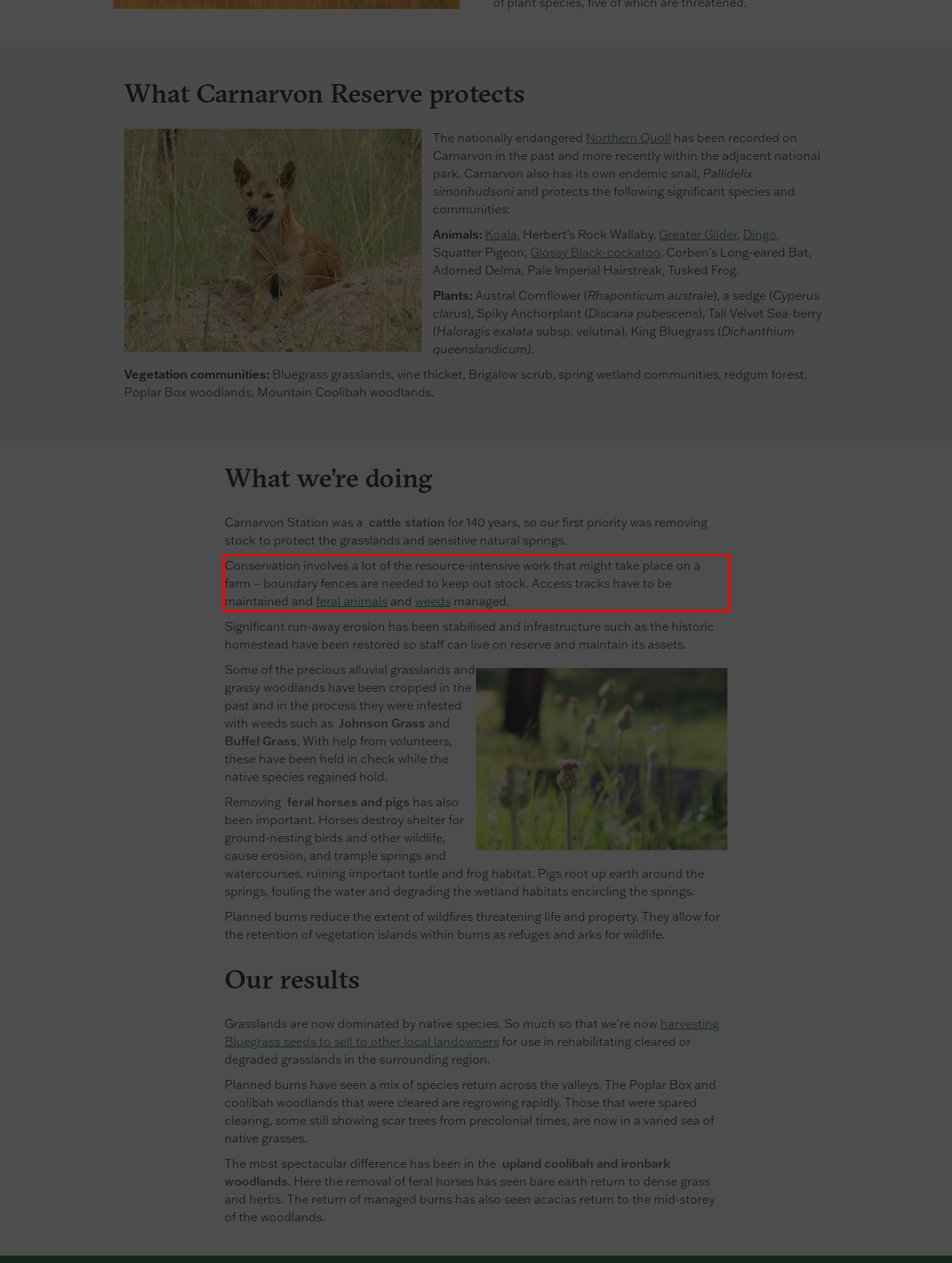Analyze the webpage screenshot and use OCR to recognize the text content in the red bounding box.

Conservation involves a lot of the resource-intensive work that might take place on a farm – boundary fences are needed to keep out stock. Access tracks have to be maintained and feral animals and weeds managed.